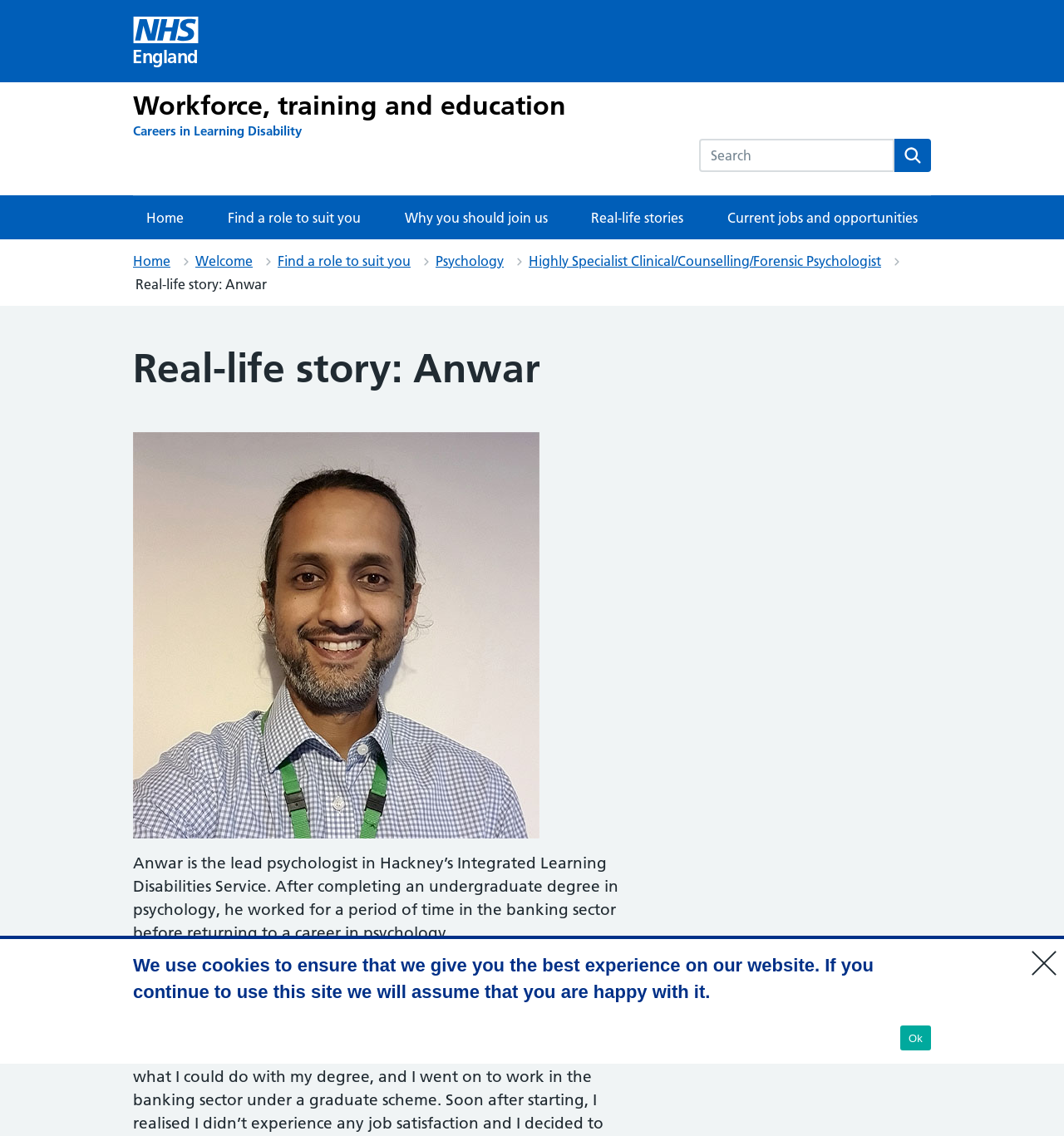Identify the bounding box coordinates for the region to click in order to carry out this instruction: "Visit NHS England website". Provide the coordinates using four float numbers between 0 and 1, formatted as [left, top, right, bottom].

[0.125, 0.015, 0.188, 0.058]